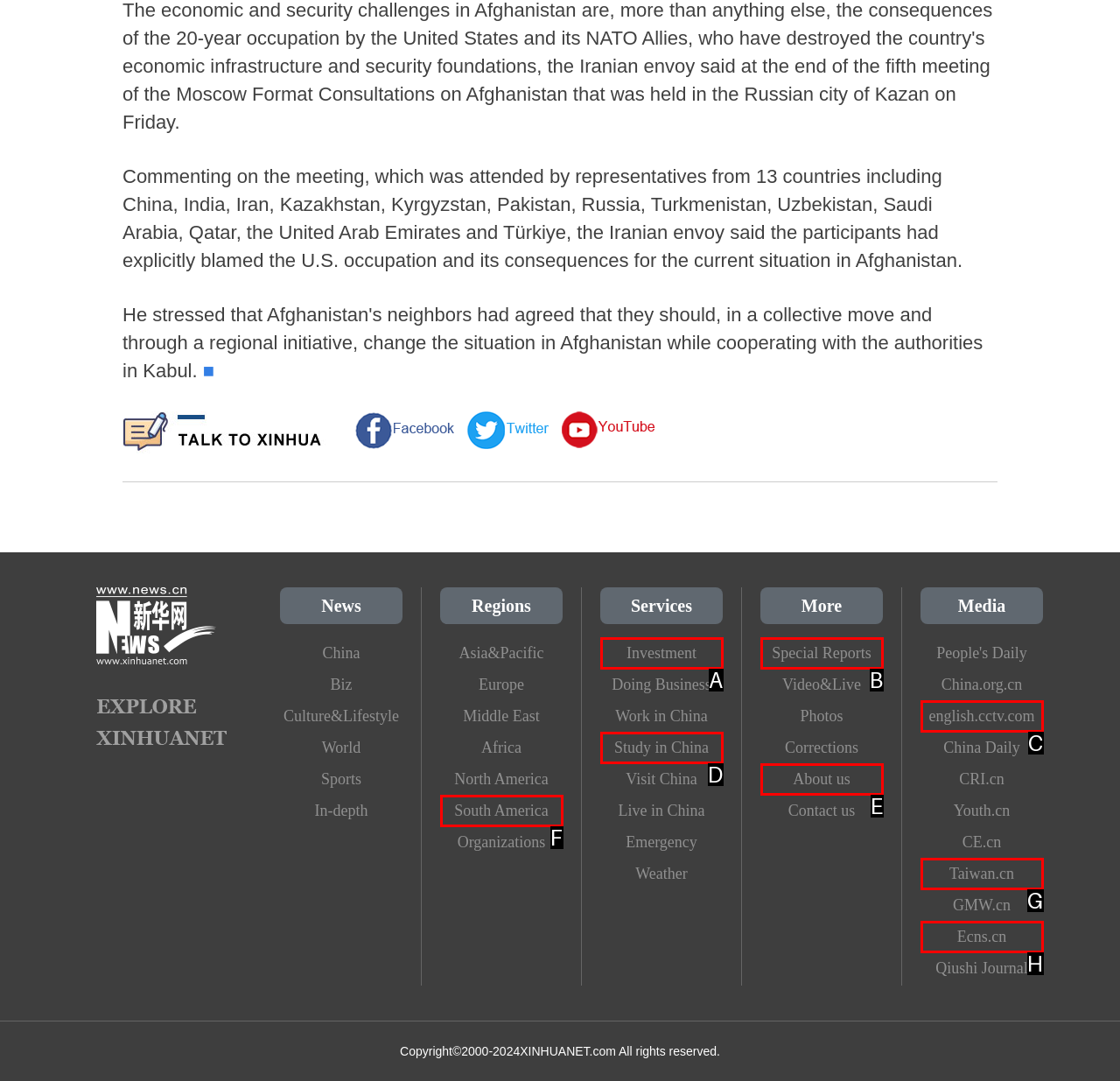Based on the element described as: Study in China
Find and respond with the letter of the correct UI element.

D